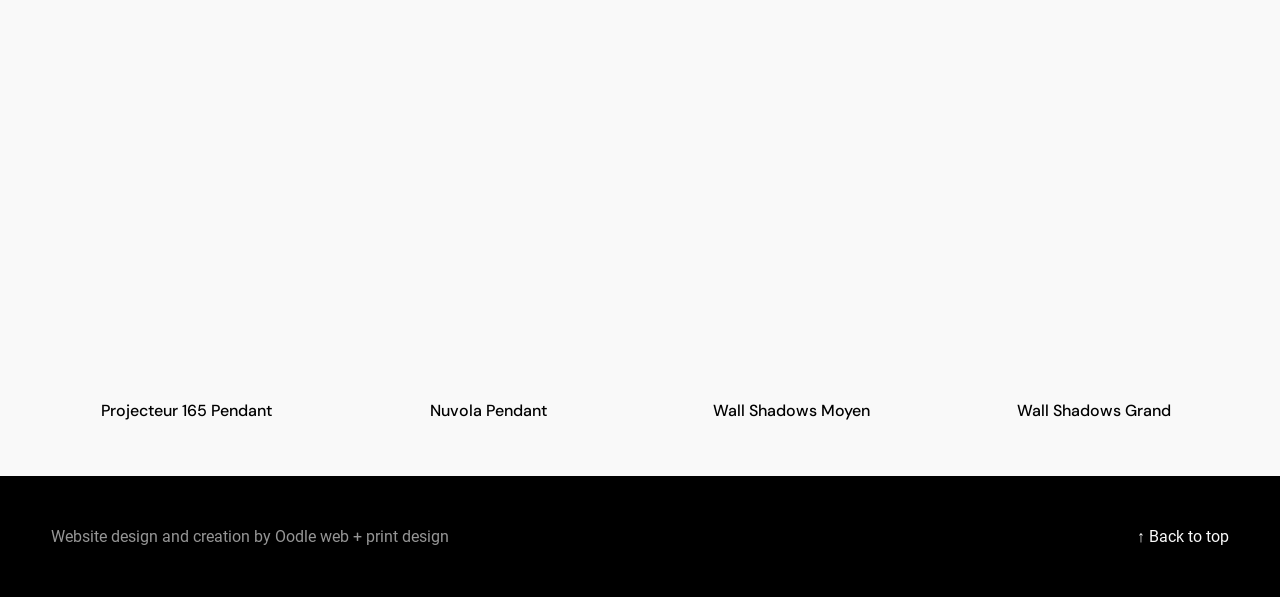Answer the question using only one word or a concise phrase: Are the products listed in a specific order?

No